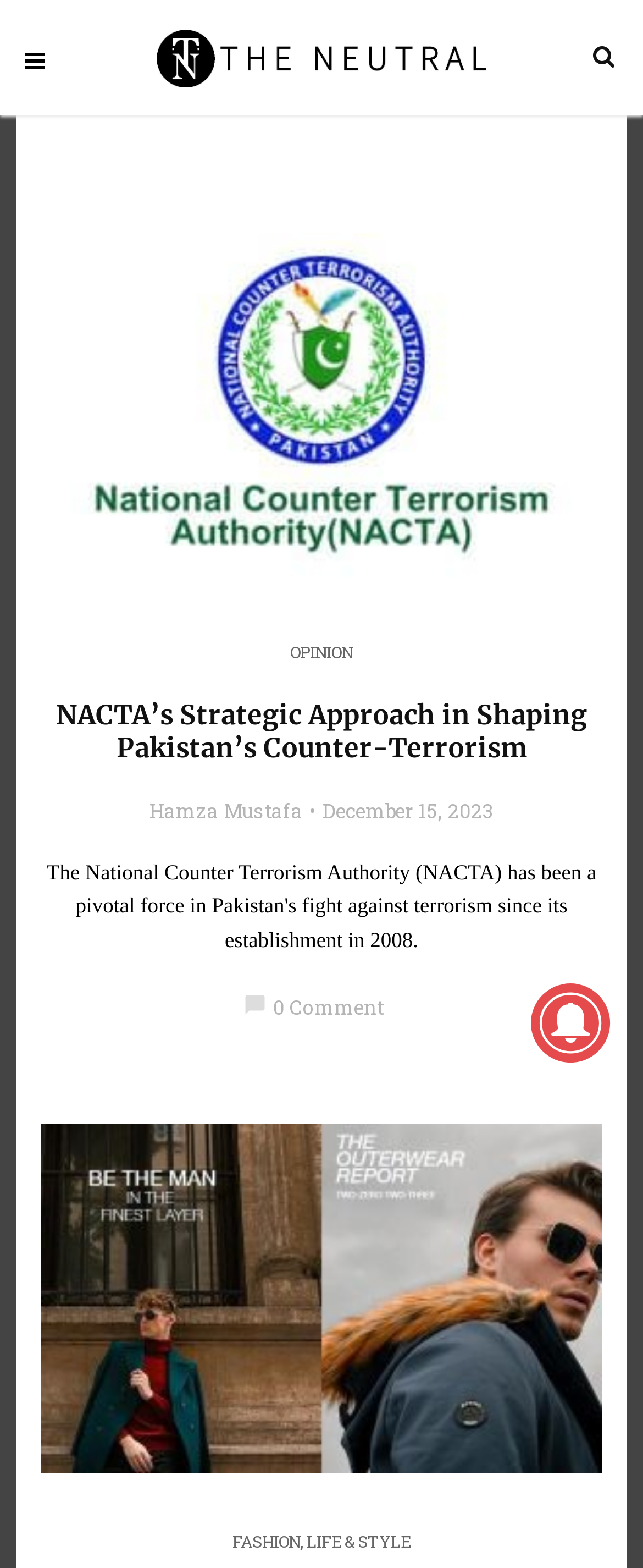Point out the bounding box coordinates of the section to click in order to follow this instruction: "read the article about MONARK: Redefining Men's Smart-Casual Fashion with a Legacy of Expertise".

[0.064, 0.716, 0.936, 0.94]